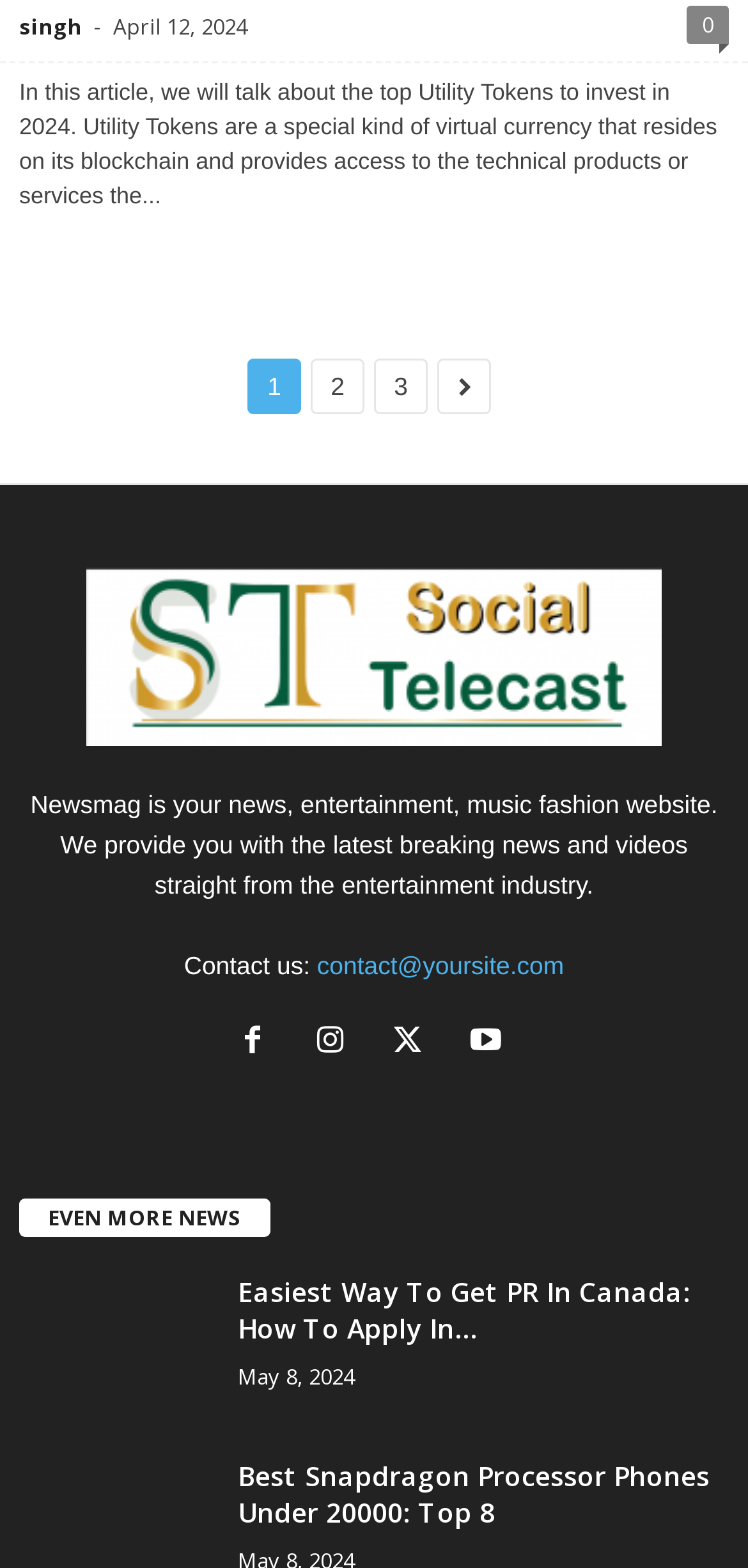Determine the bounding box coordinates of the clickable area required to perform the following instruction: "Learn about the Best Snapdragon Processor Phones Under 20000". The coordinates should be represented as four float numbers between 0 and 1: [left, top, right, bottom].

[0.318, 0.93, 0.974, 0.976]